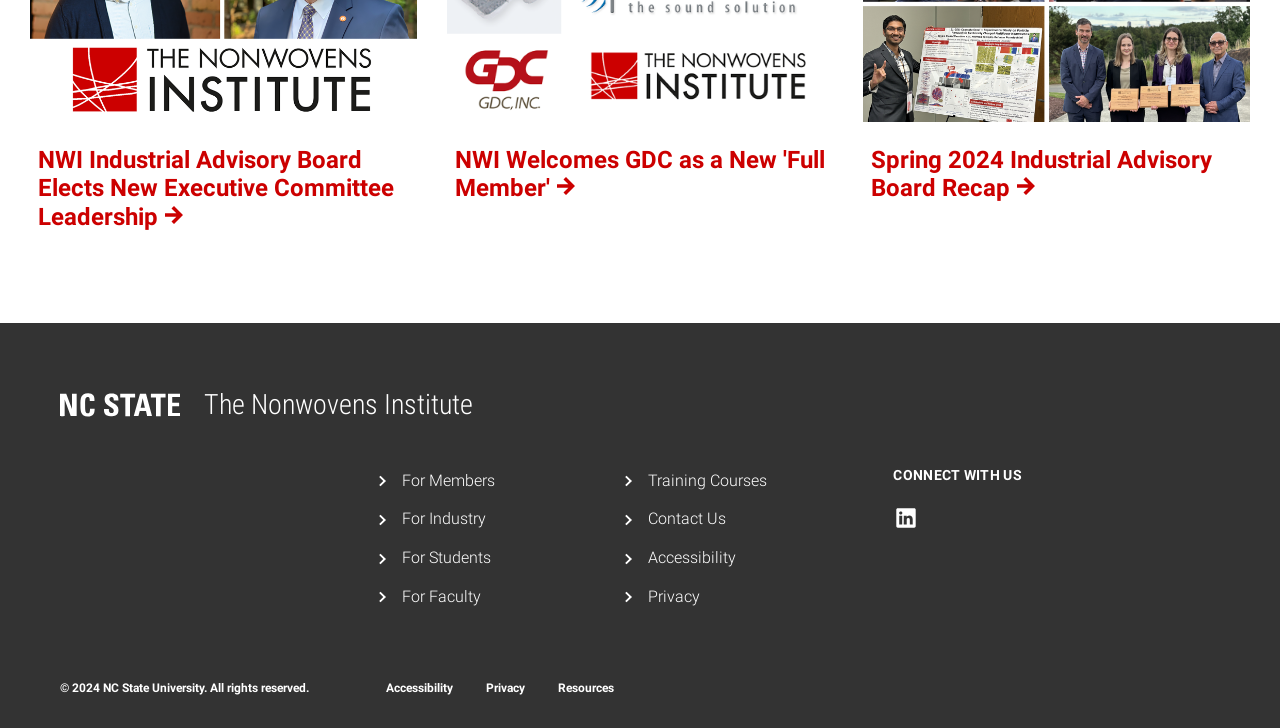Please determine the bounding box coordinates of the element to click on in order to accomplish the following task: "Check Training Courses". Ensure the coordinates are four float numbers ranging from 0 to 1, i.e., [left, top, right, bottom].

[0.506, 0.646, 0.599, 0.673]